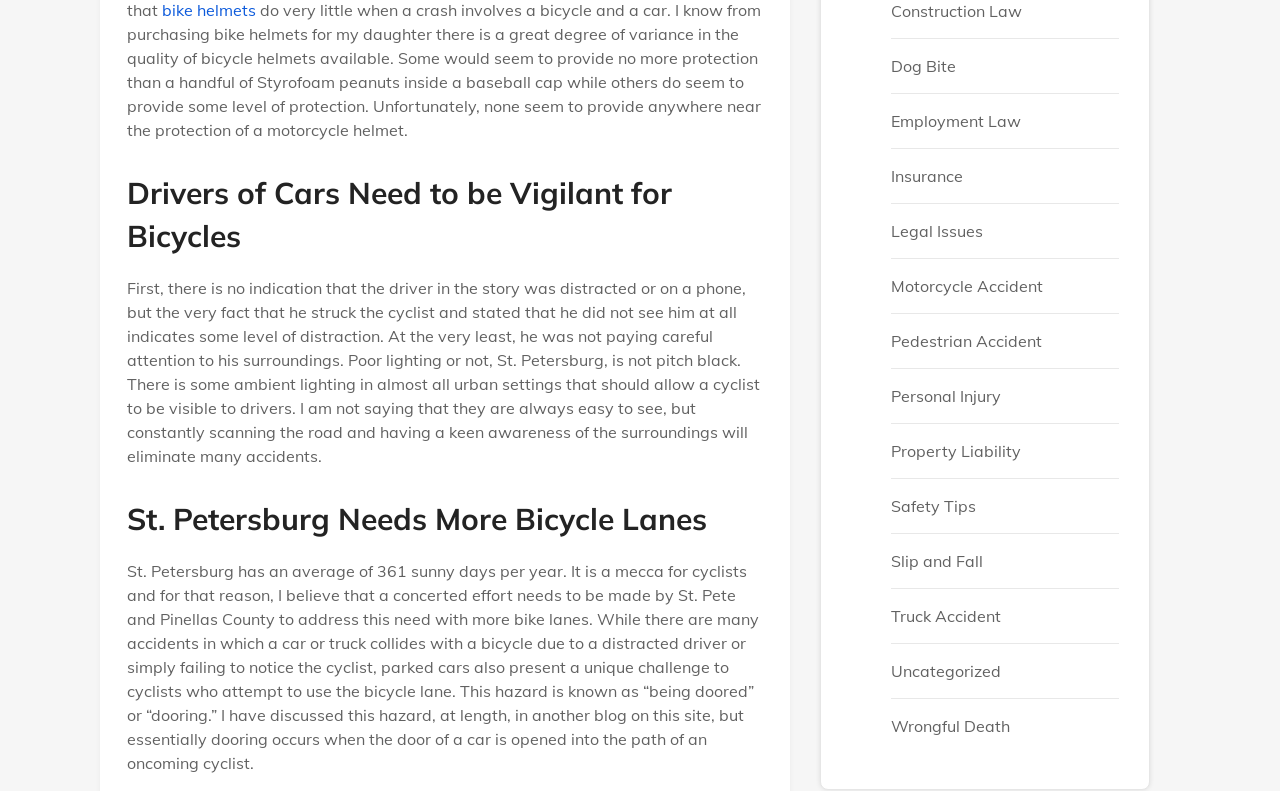Provide the bounding box coordinates of the HTML element described by the text: "Safety Tips". The coordinates should be in the format [left, top, right, bottom] with values between 0 and 1.

[0.696, 0.627, 0.762, 0.653]